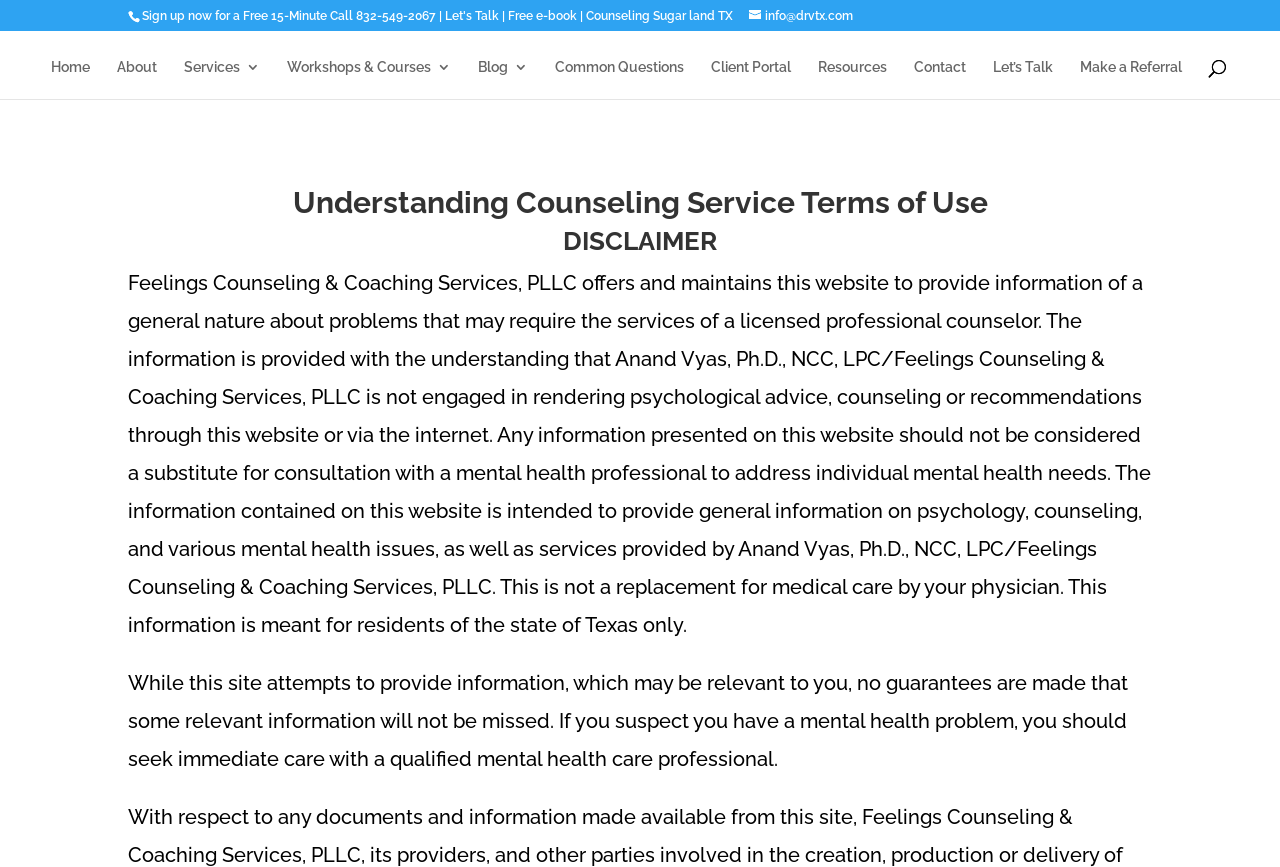Using the given description, provide the bounding box coordinates formatted as (top-left x, top-left y, bottom-right x, bottom-right y), with all values being floating point numbers between 0 and 1. Description: Services

[0.144, 0.069, 0.203, 0.114]